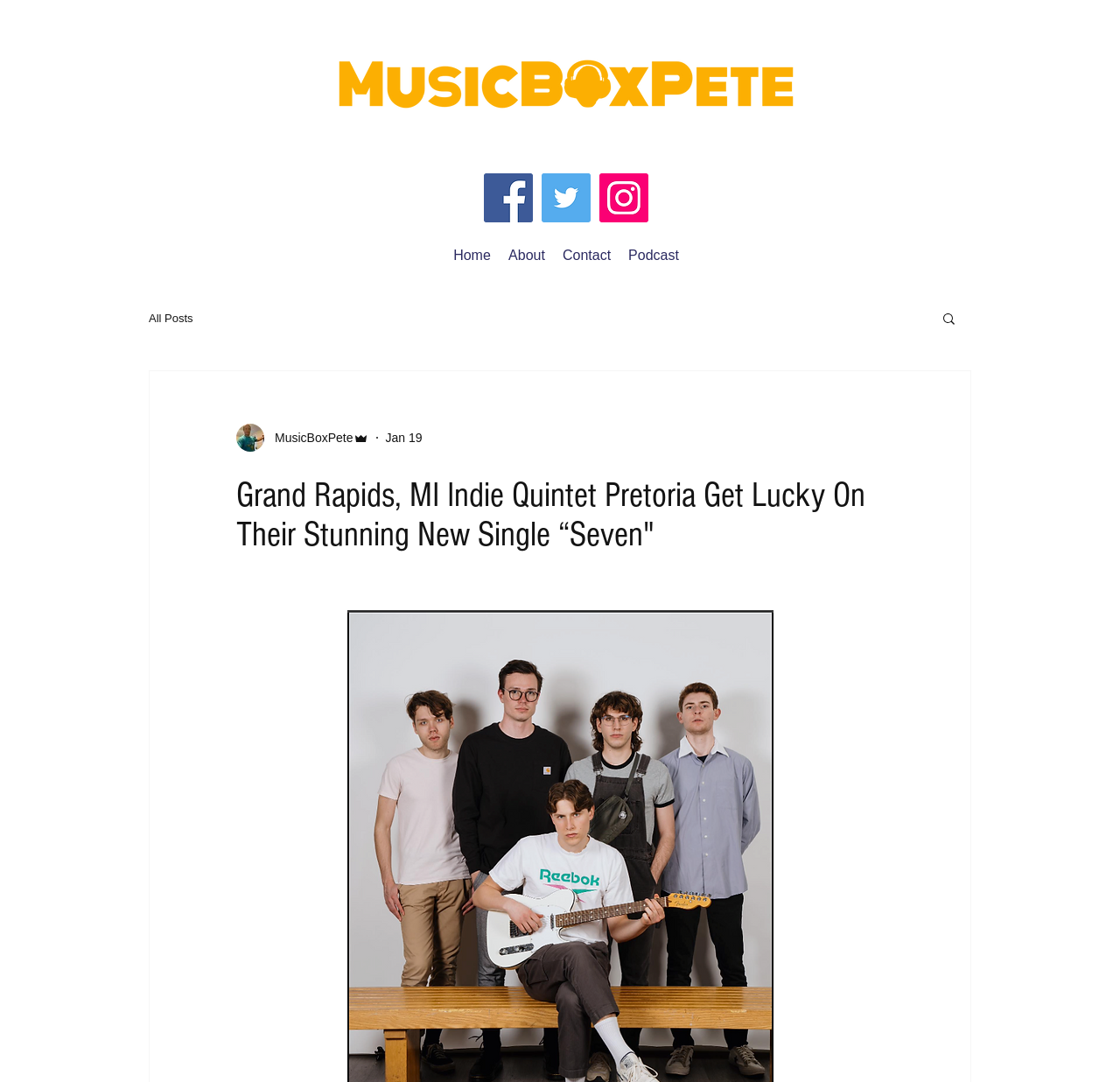Pinpoint the bounding box coordinates of the clickable element needed to complete the instruction: "Click the Facebook link". The coordinates should be provided as four float numbers between 0 and 1: [left, top, right, bottom].

[0.432, 0.16, 0.476, 0.206]